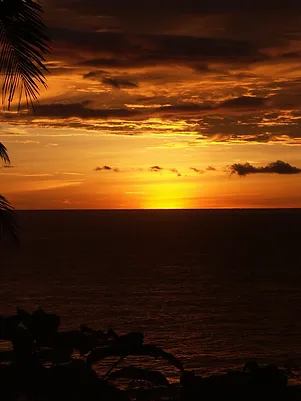Please give a succinct answer using a single word or phrase:
What is the Anaiki Motel situated near?

Waterfront